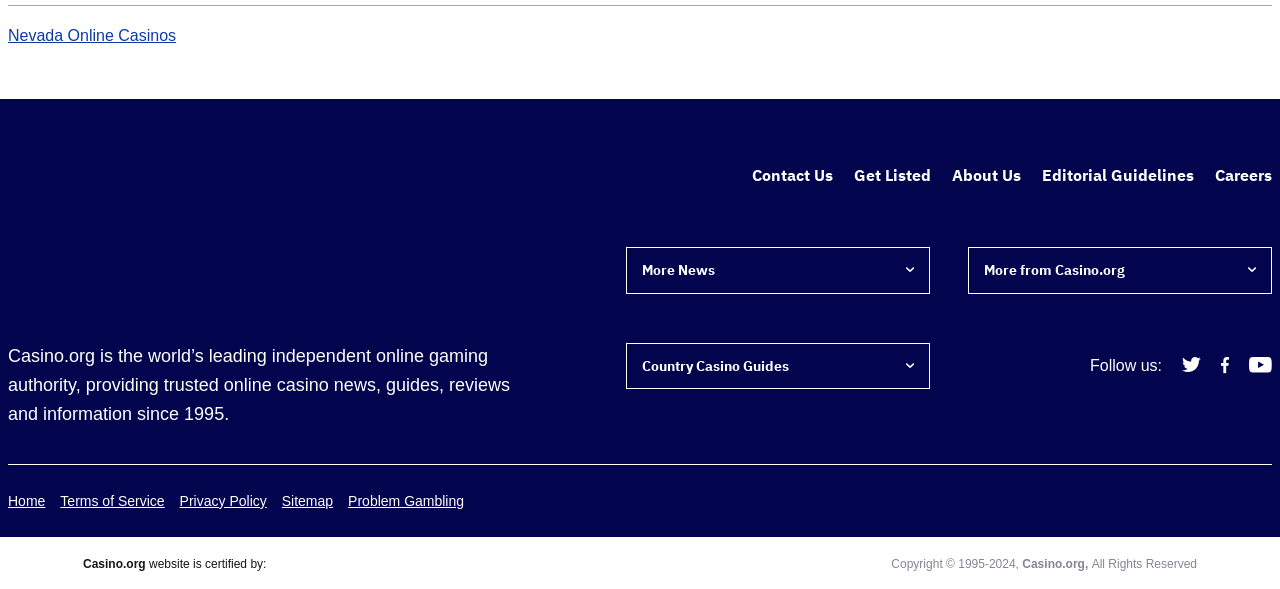Locate the bounding box coordinates of the segment that needs to be clicked to meet this instruction: "Read about Casino.org".

[0.006, 0.588, 0.398, 0.719]